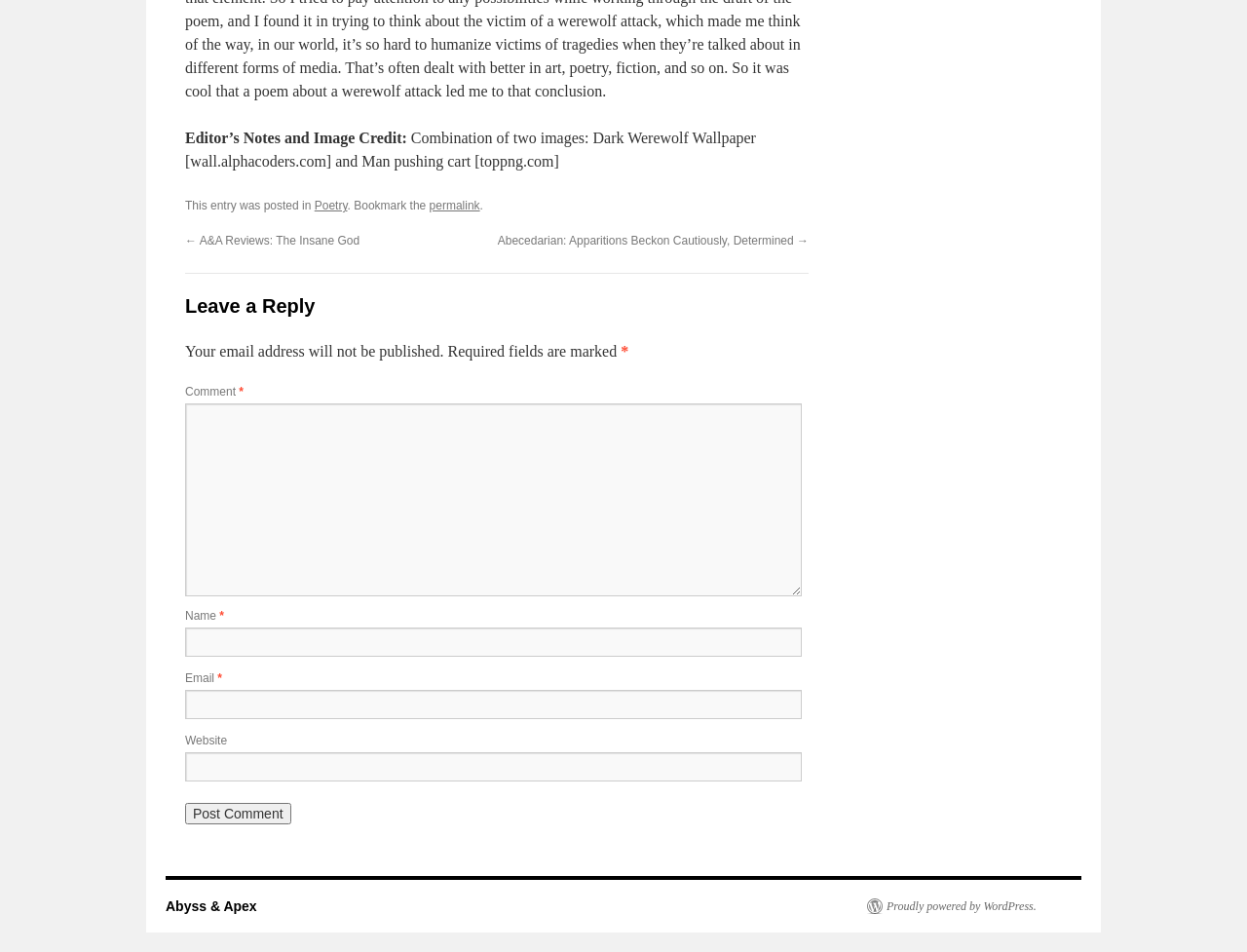Specify the bounding box coordinates of the element's region that should be clicked to achieve the following instruction: "Post a comment". The bounding box coordinates consist of four float numbers between 0 and 1, in the format [left, top, right, bottom].

[0.148, 0.843, 0.233, 0.866]